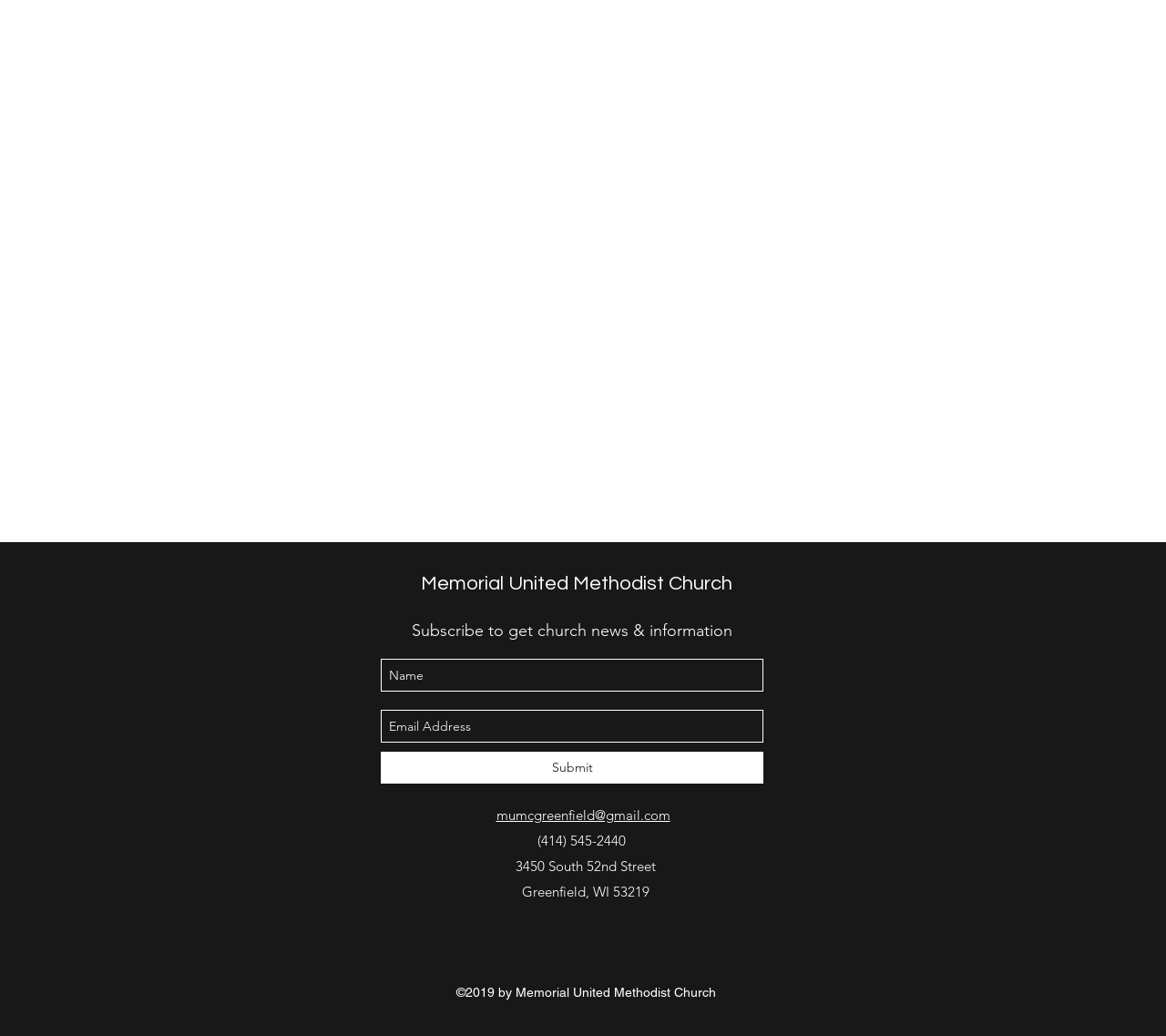Reply to the question with a single word or phrase:
What is the purpose of the region with the text 'Subscribe to get church news & information'?

Subscription